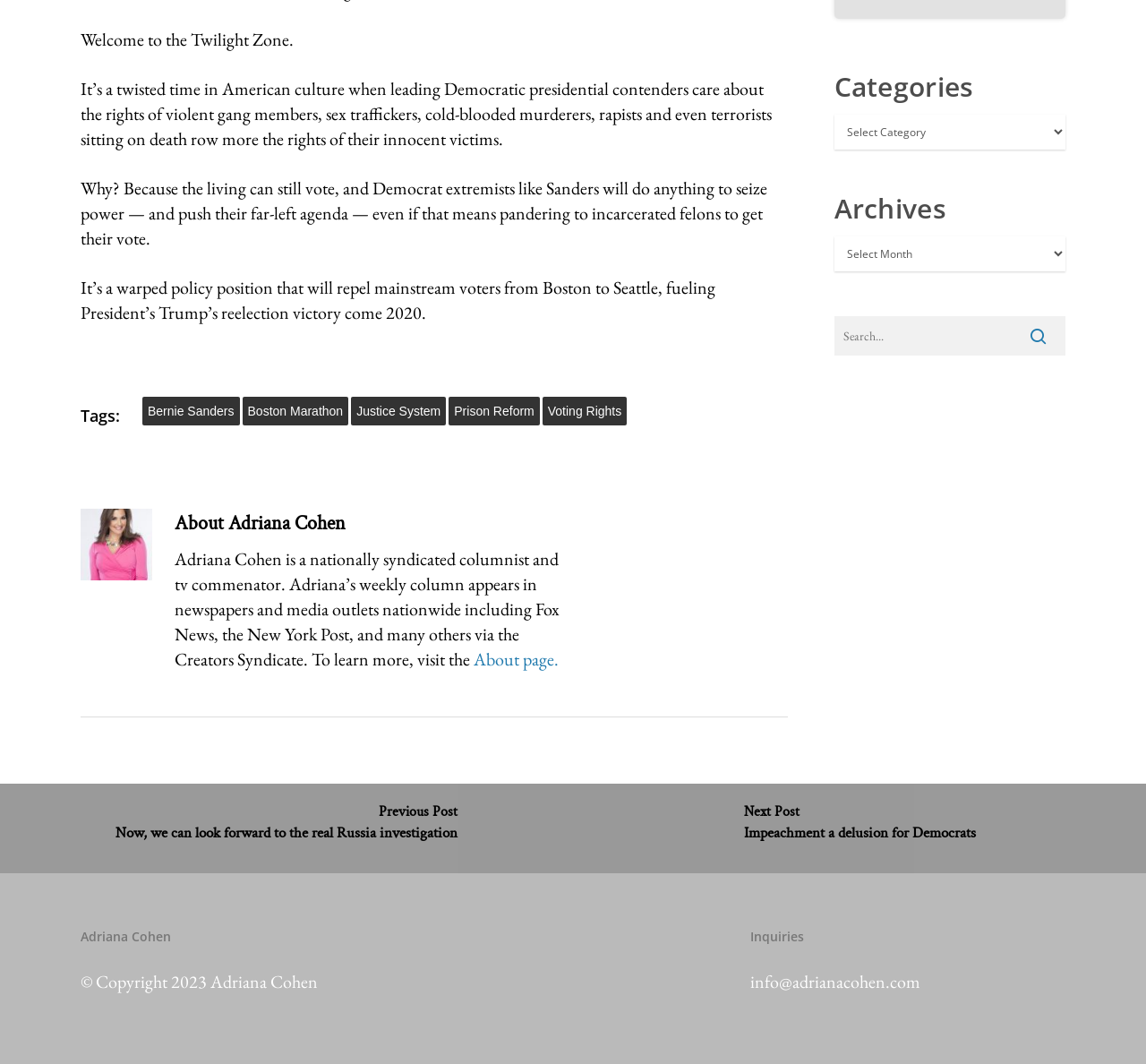Highlight the bounding box coordinates of the element that should be clicked to carry out the following instruction: "View previous post". The coordinates must be given as four float numbers ranging from 0 to 1, i.e., [left, top, right, bottom].

[0.101, 0.755, 0.399, 0.796]